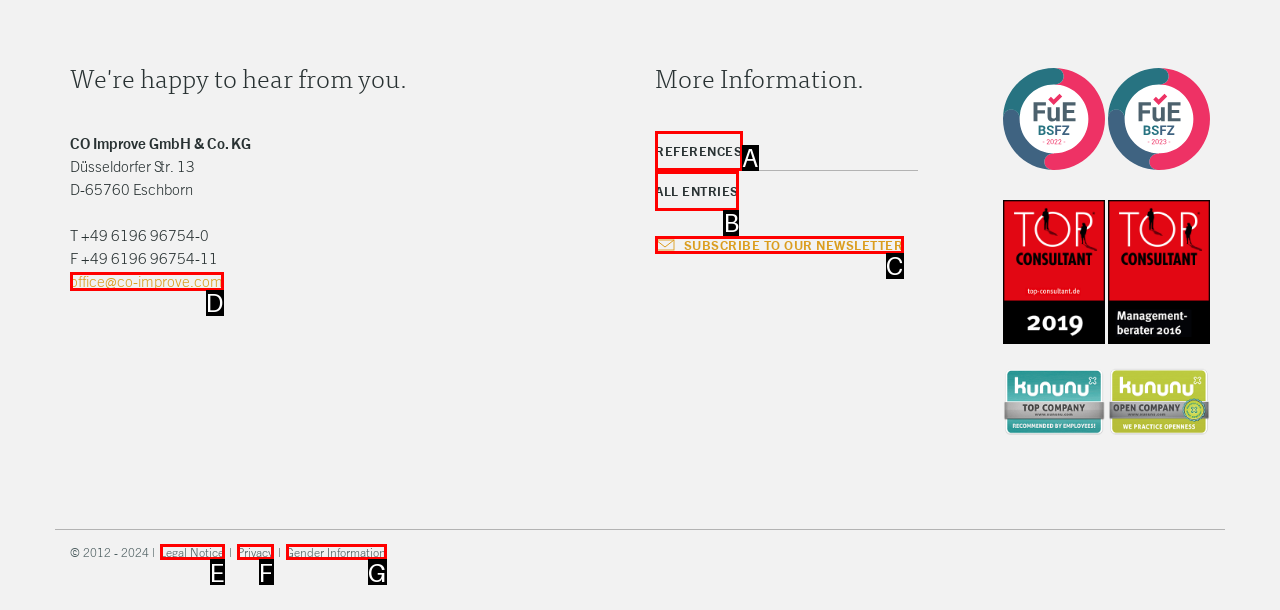Select the correct option based on the description: office@co-improve.com
Answer directly with the option’s letter.

D